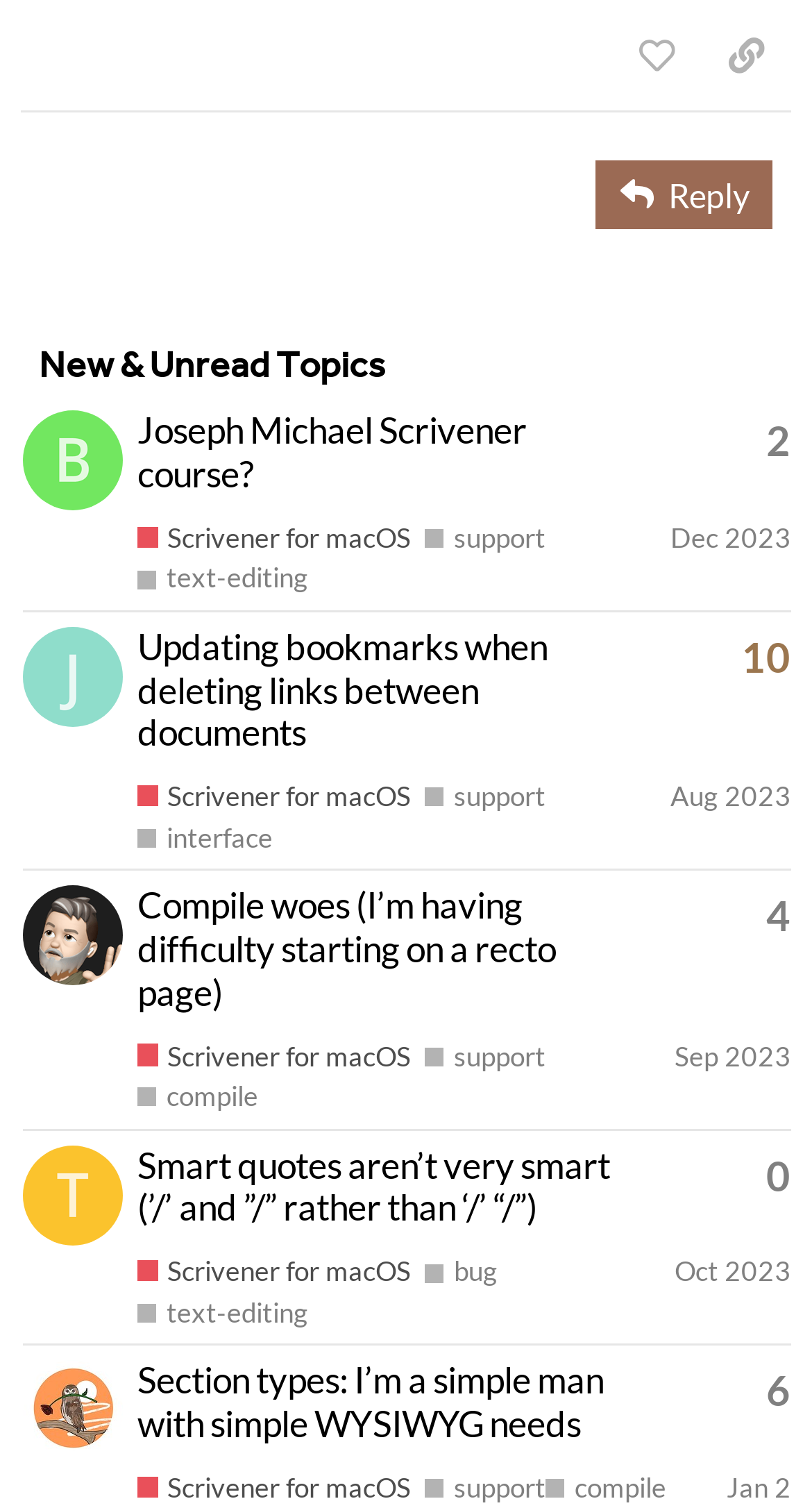Determine the bounding box coordinates of the region to click in order to accomplish the following instruction: "Reply to this post". Provide the coordinates as four float numbers between 0 and 1, specifically [left, top, right, bottom].

[0.734, 0.106, 0.952, 0.152]